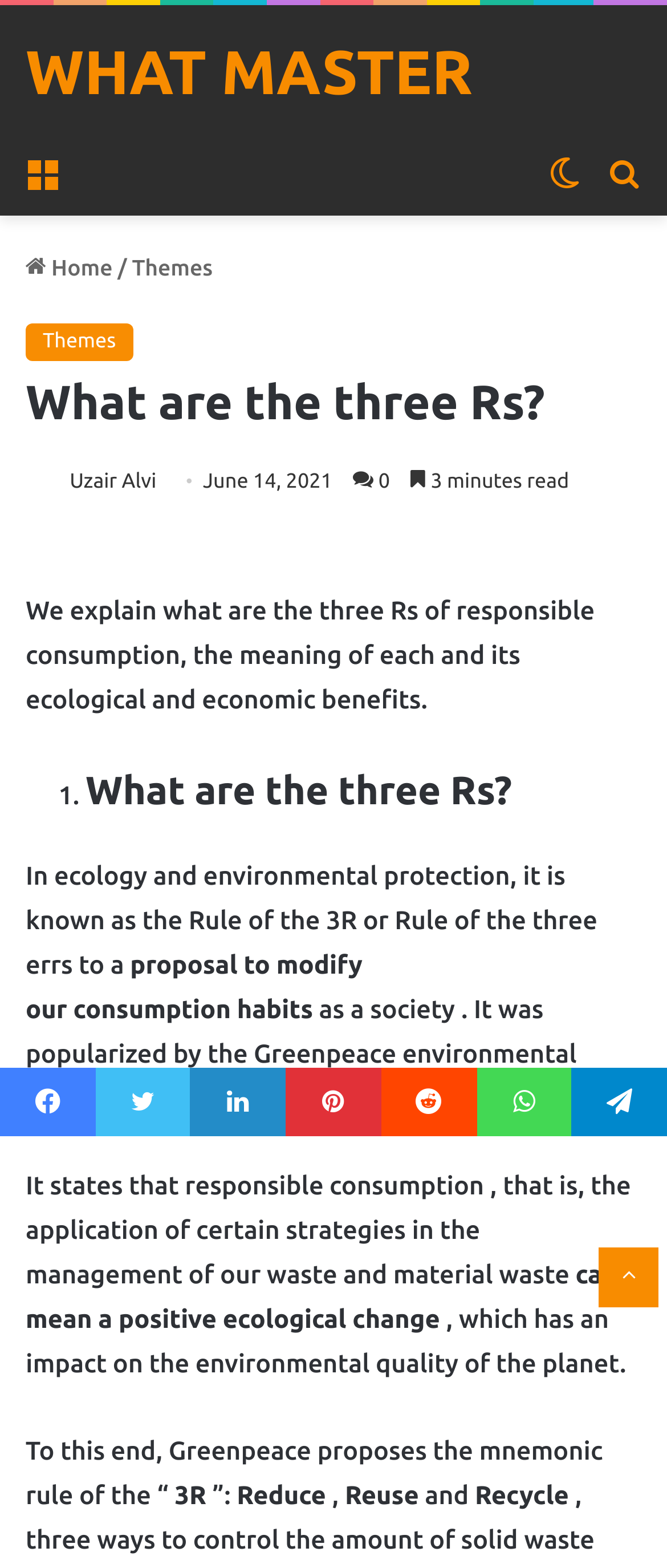What is the purpose of the three Rs?
Using the image, elaborate on the answer with as much detail as possible.

I found the answer by reading the main content of the article, where it is stated that the application of the three Rs can mean a positive ecological change, which has an impact on the environmental quality of the planet.